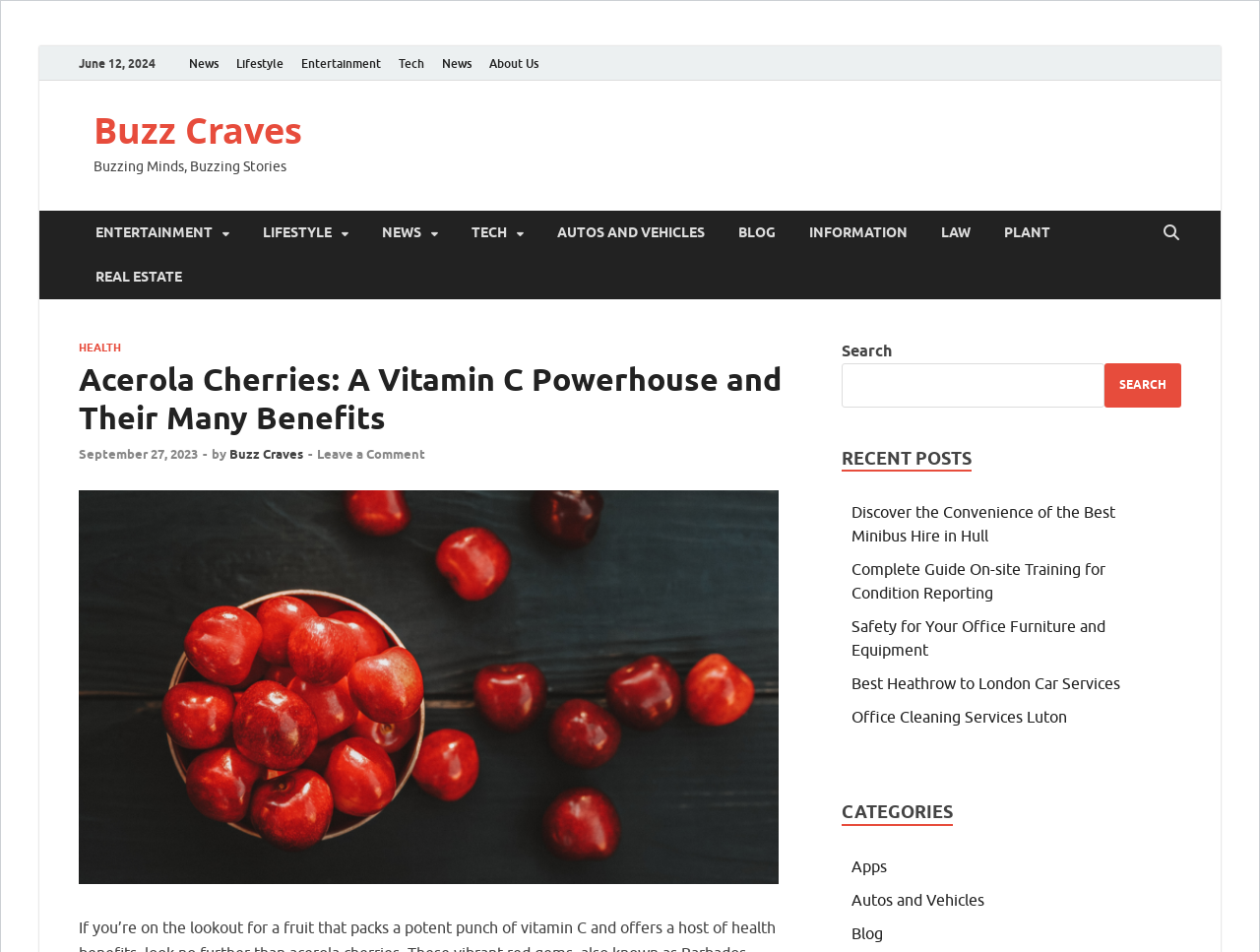What is the purpose of the search box?
Answer with a single word or short phrase according to what you see in the image.

To search the website